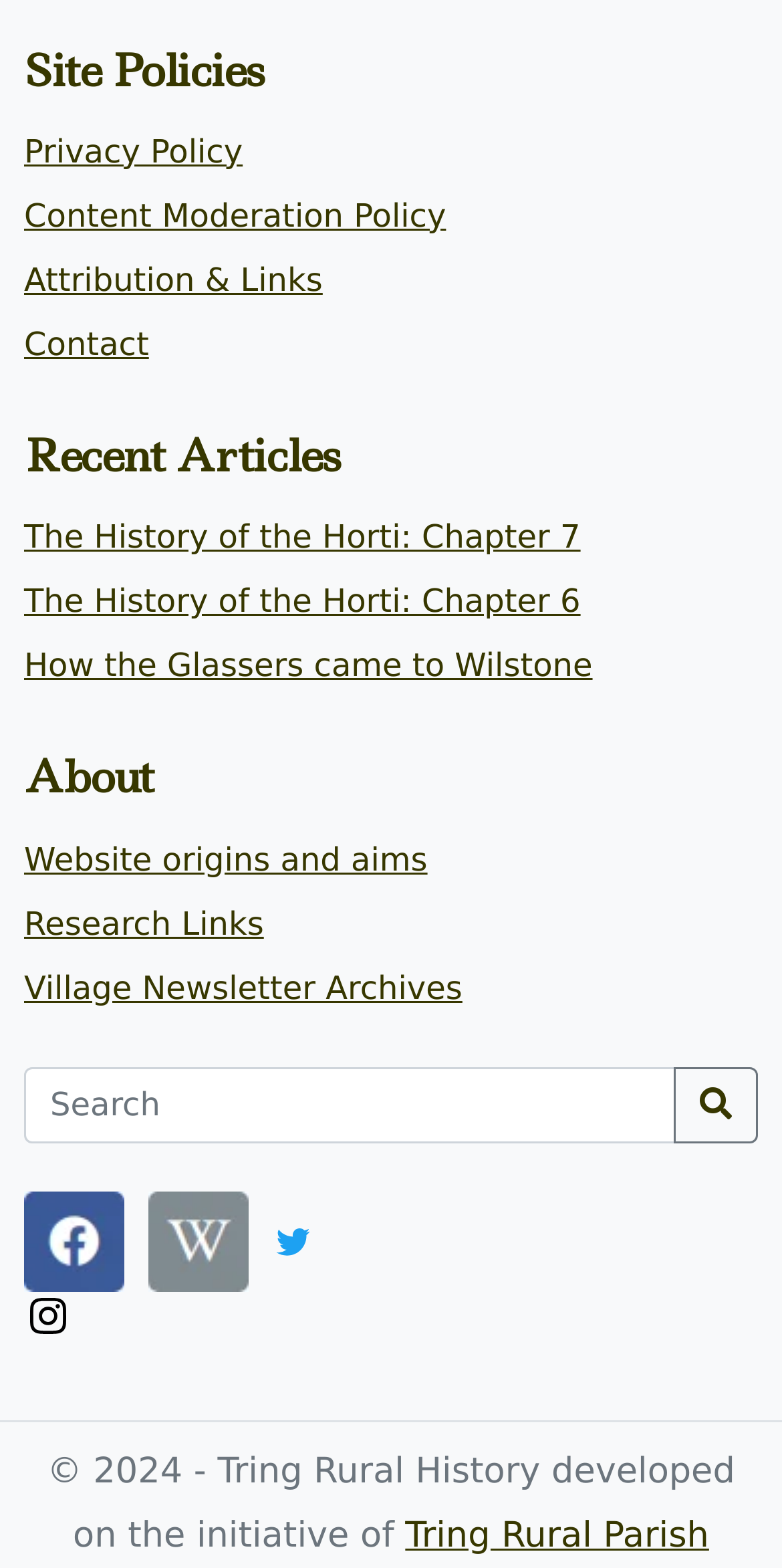Kindly determine the bounding box coordinates of the area that needs to be clicked to fulfill this instruction: "Read the latest article".

[0.031, 0.33, 0.742, 0.355]